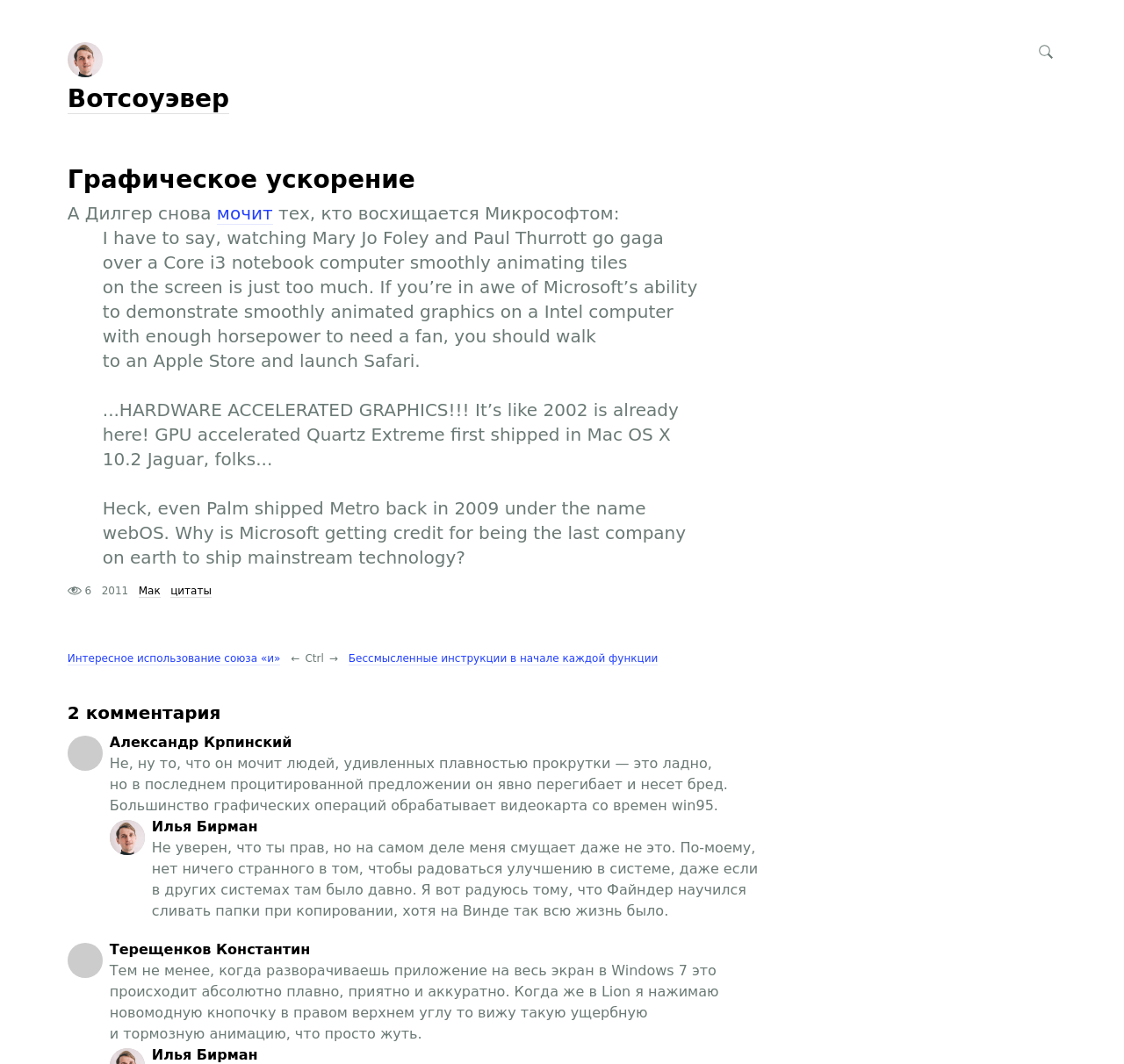What is the name of the person who wrote the second comment? Based on the screenshot, please respond with a single word or phrase.

Илья Бирман